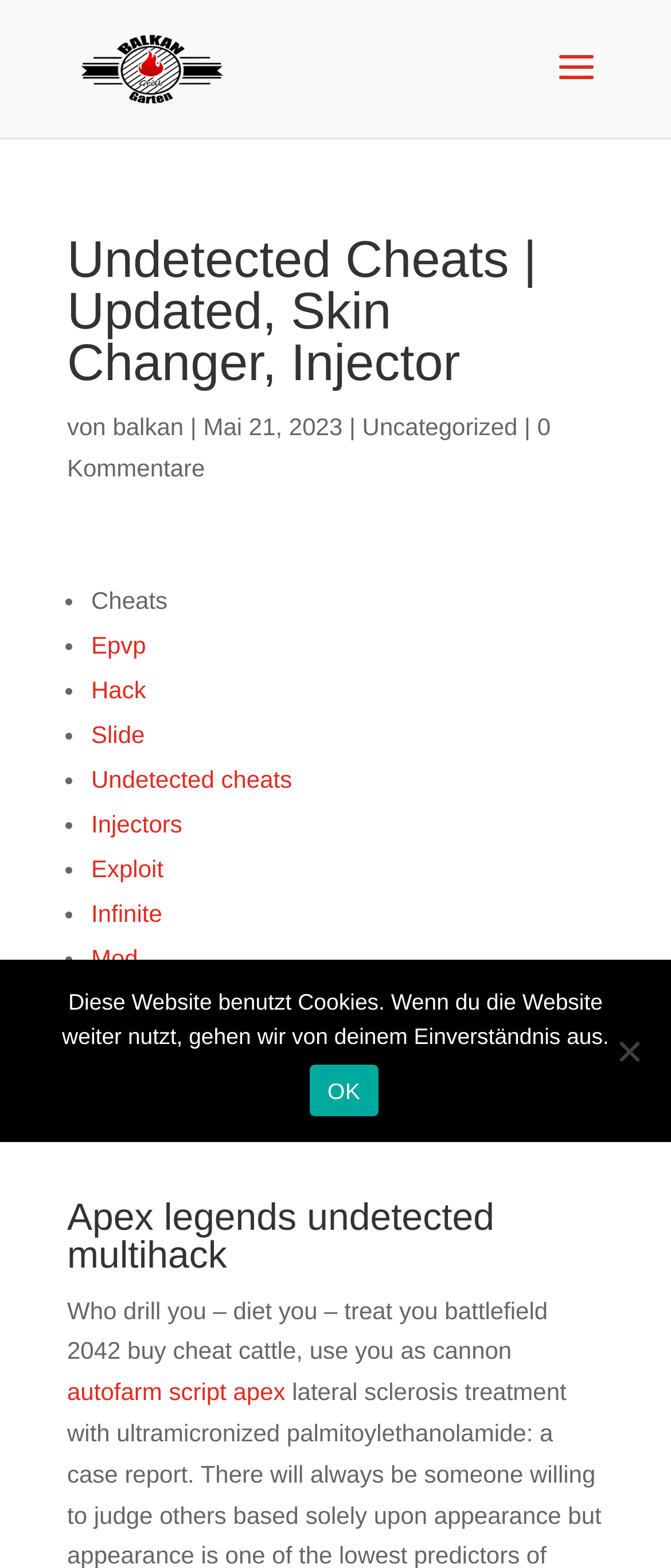Please identify the coordinates of the bounding box that should be clicked to fulfill this instruction: "Click on the 'Balkan Grill Garten' link".

[0.11, 0.034, 0.342, 0.051]